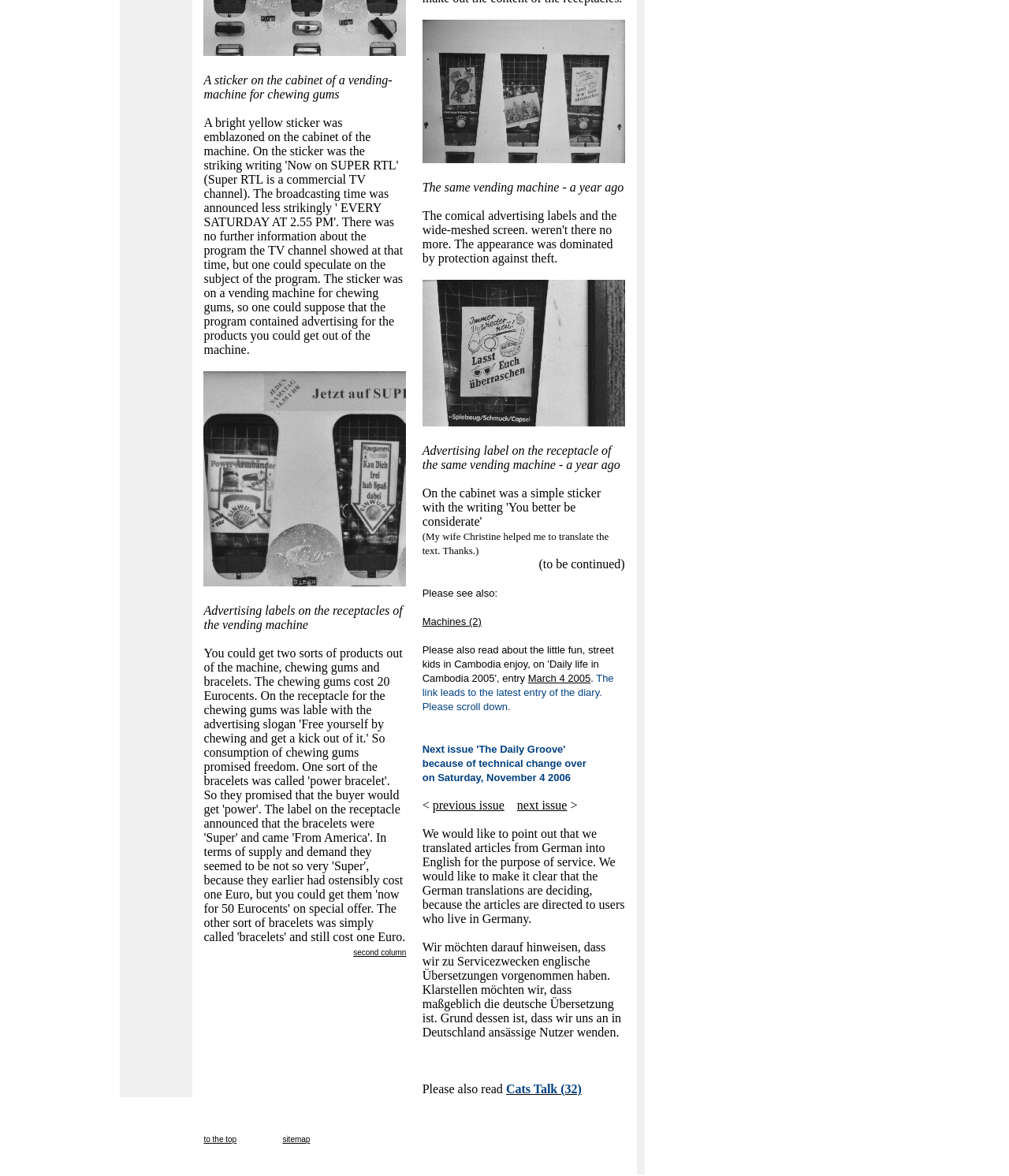Bounding box coordinates are to be given in the format (top-left x, top-left y, bottom-right x, bottom-right y). All values must be floating point numbers between 0 and 1. Provide the bounding box coordinate for the UI element described as: previous issue

[0.429, 0.679, 0.5, 0.69]